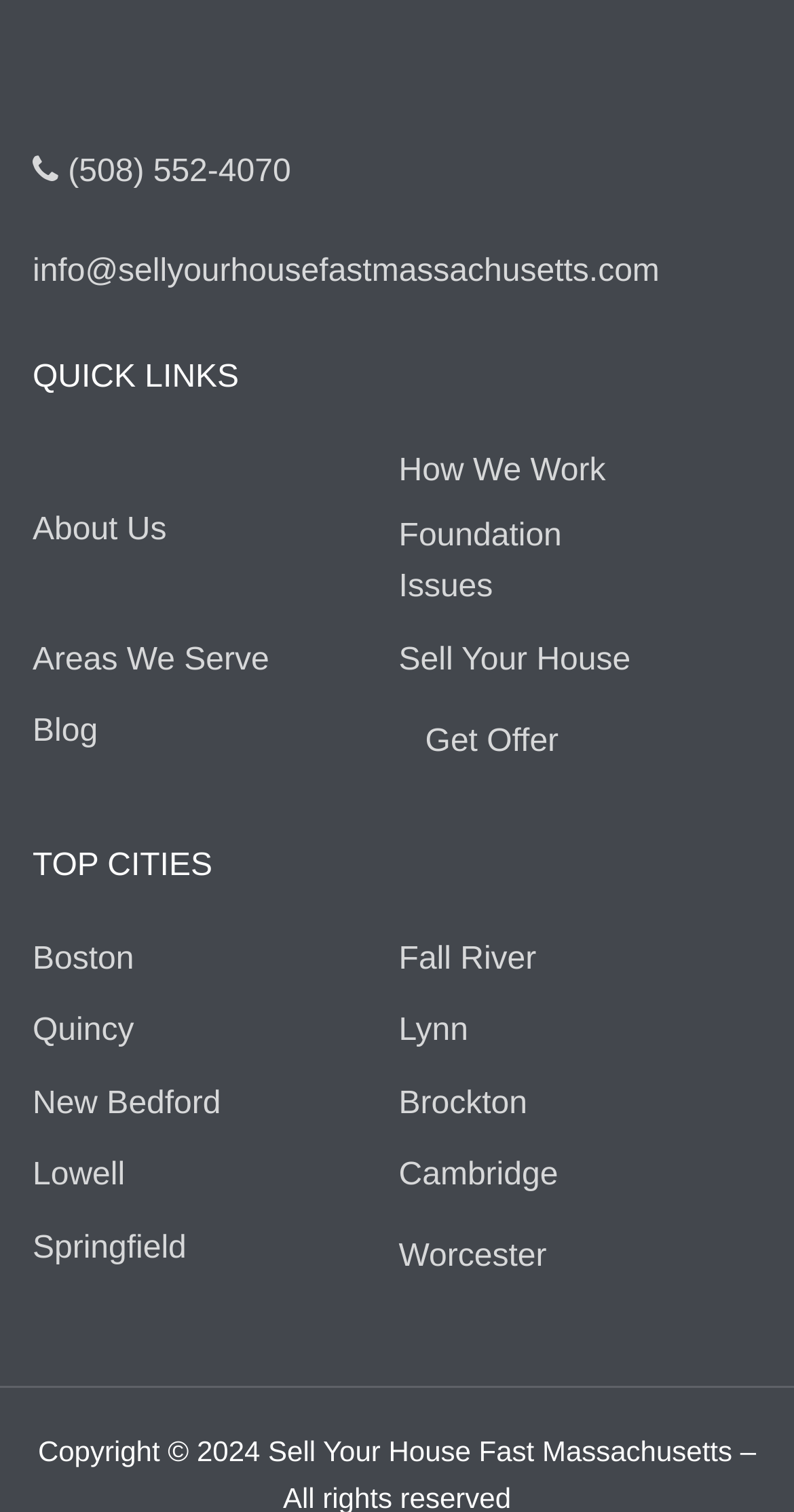Identify the bounding box coordinates of the region I need to click to complete this instruction: "Visit the 'Sell Your House' page".

[0.502, 0.42, 0.952, 0.455]